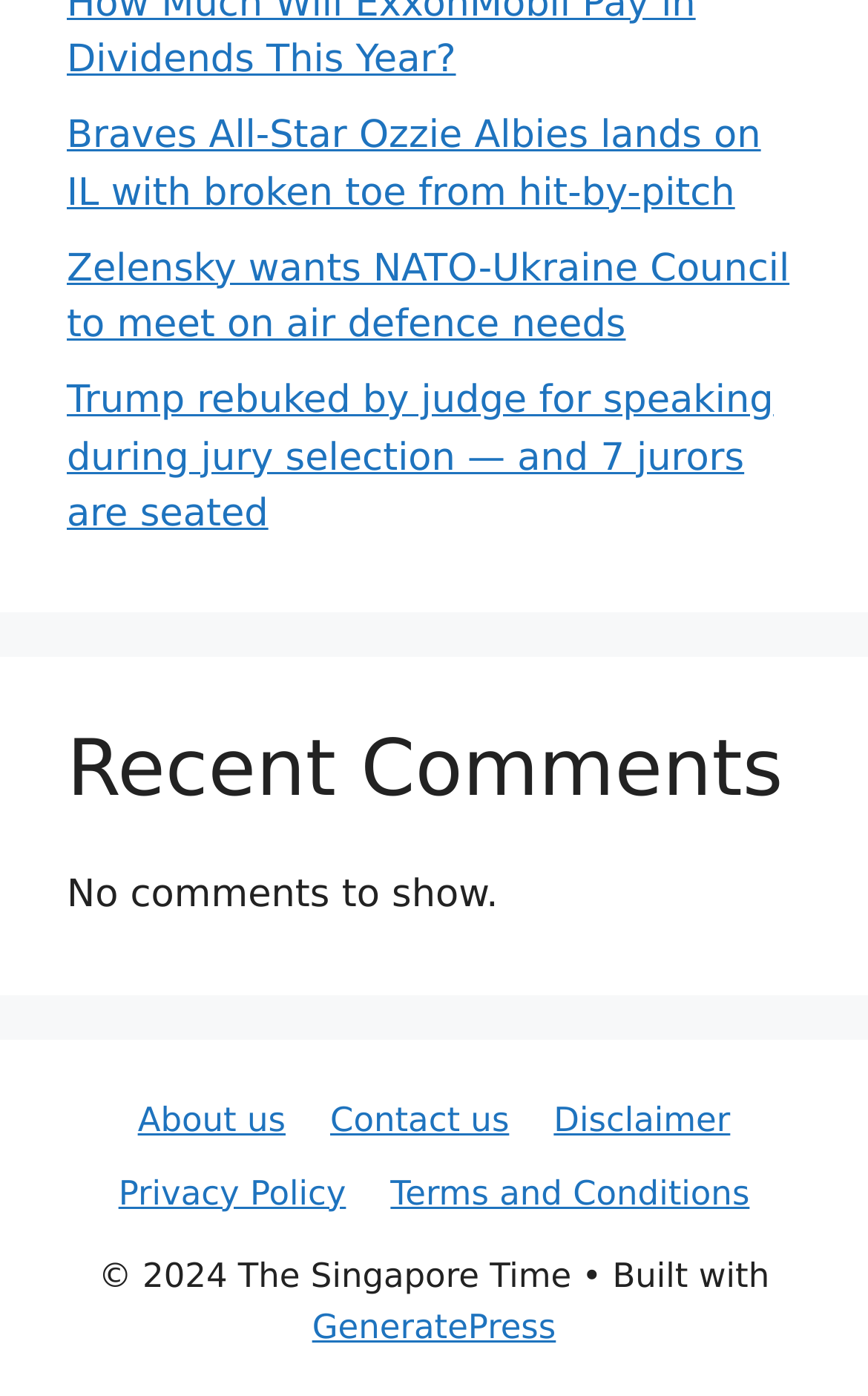Please locate the bounding box coordinates of the element that needs to be clicked to achieve the following instruction: "Know more about GeneratePress". The coordinates should be four float numbers between 0 and 1, i.e., [left, top, right, bottom].

[0.36, 0.936, 0.64, 0.964]